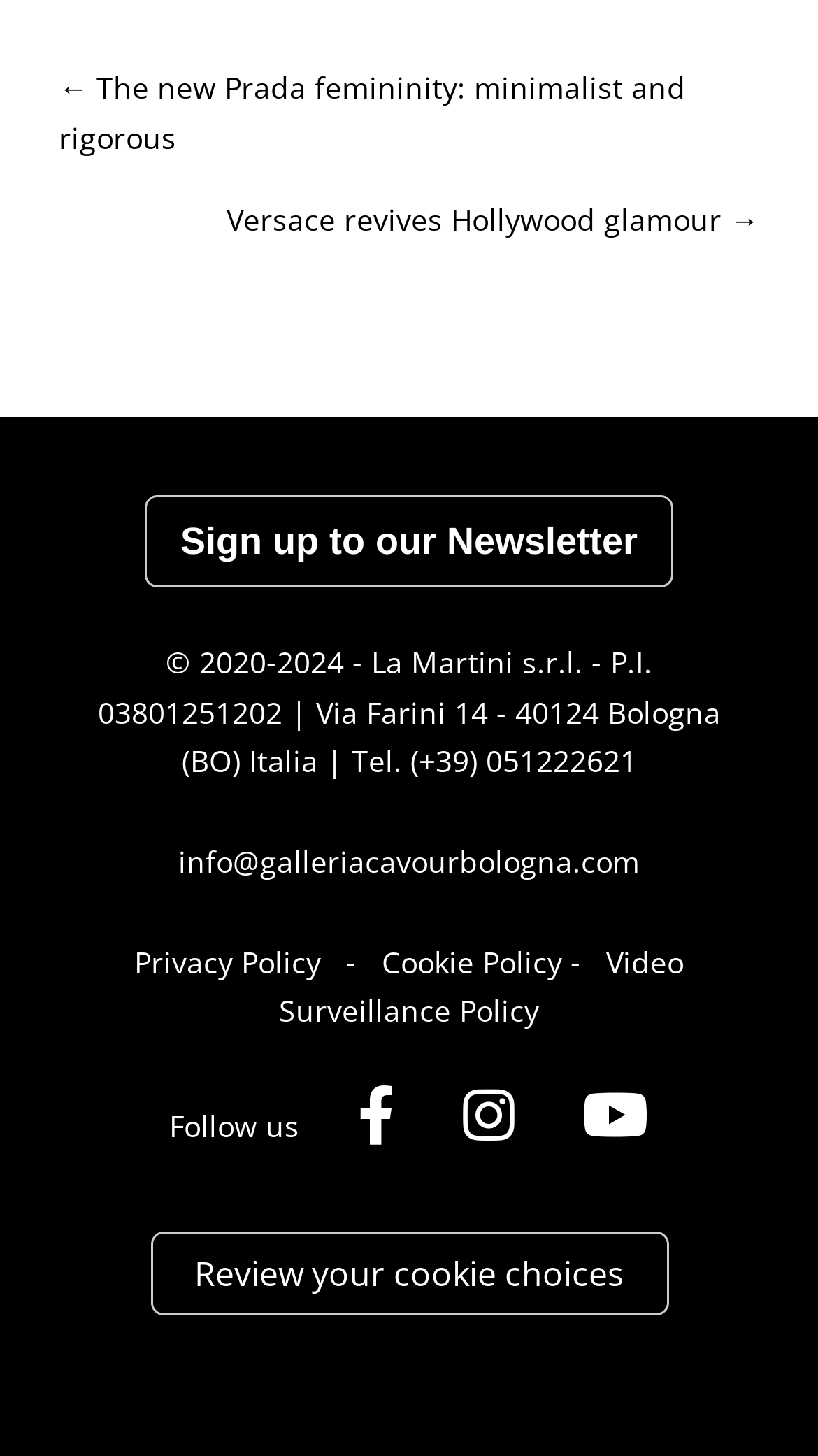Find the bounding box coordinates of the element I should click to carry out the following instruction: "Visit the Privacy Policy page".

[0.164, 0.646, 0.392, 0.674]